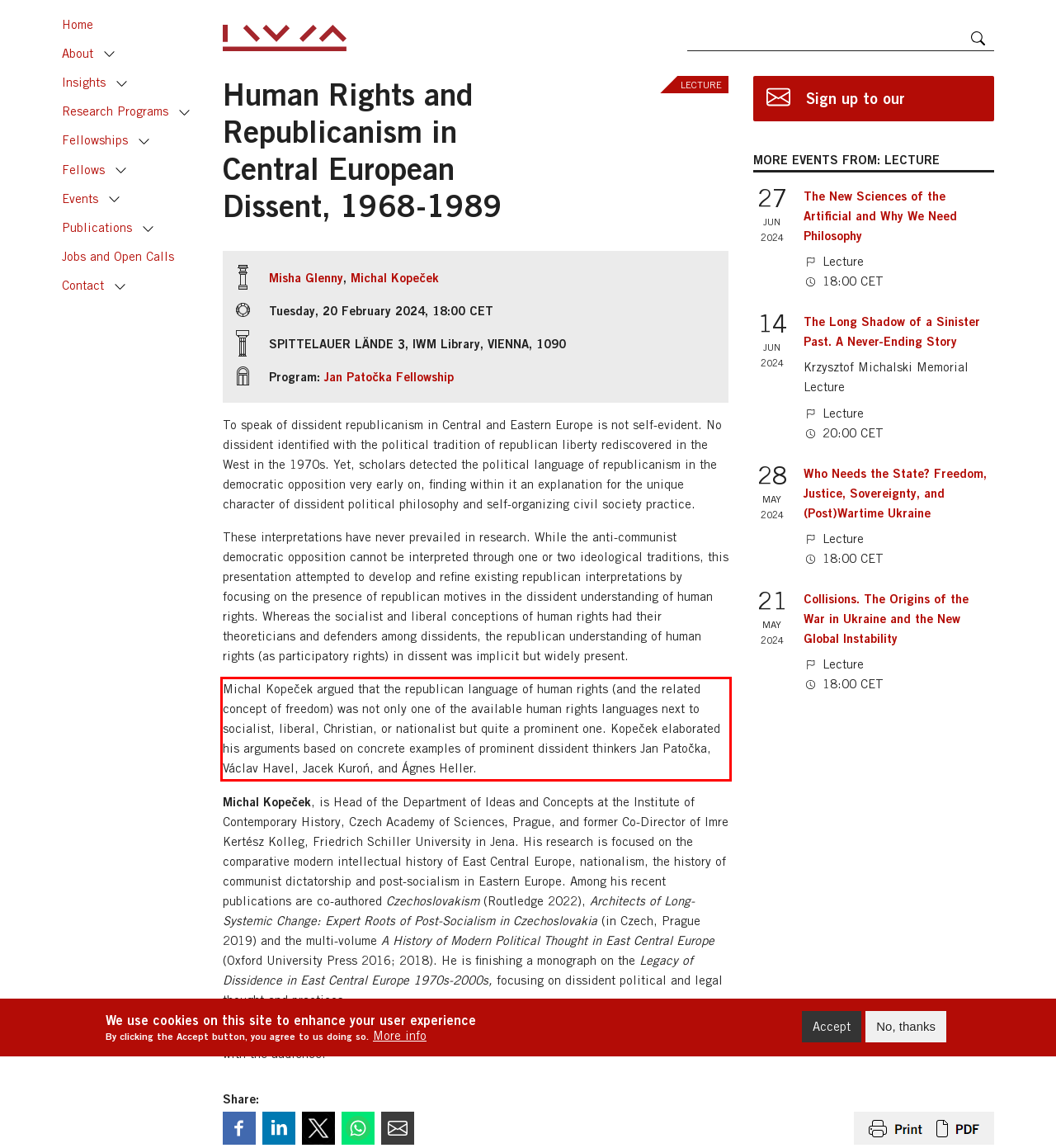Please analyze the screenshot of a webpage and extract the text content within the red bounding box using OCR.

Michal Kopeček argued that the republican language of human rights (and the related concept of freedom) was not only one of the available human rights languages next to socialist, liberal, Christian, or nationalist but quite a prominent one. Kopeček elaborated his arguments based on concrete examples of prominent dissident thinkers Jan Patočka, Václav Havel, Jacek Kuroń, and Ágnes Heller.